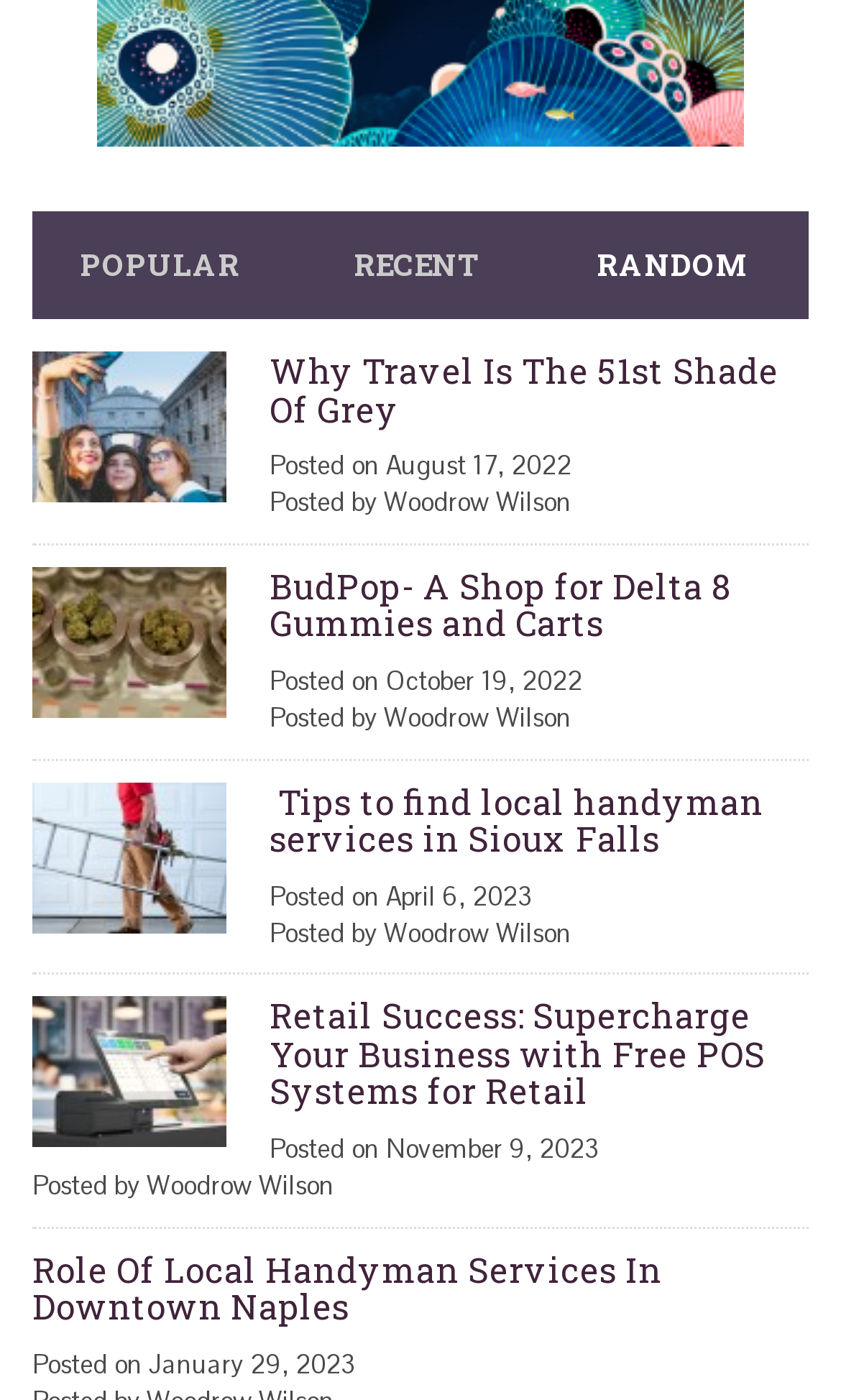Please identify the bounding box coordinates of the element I need to click to follow this instruction: "Click on the 'RANDOM' link".

[0.71, 0.174, 0.89, 0.203]